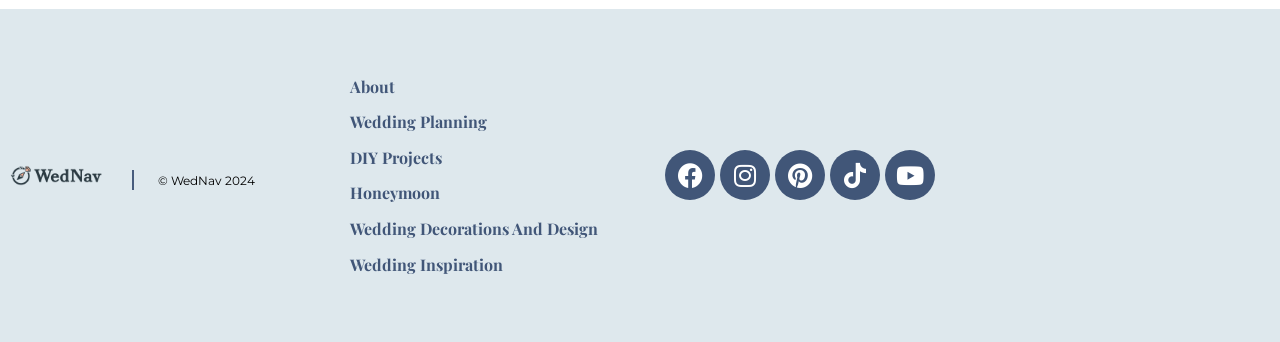What is the main topic of the website?
Based on the screenshot, provide your answer in one word or phrase.

Wedding